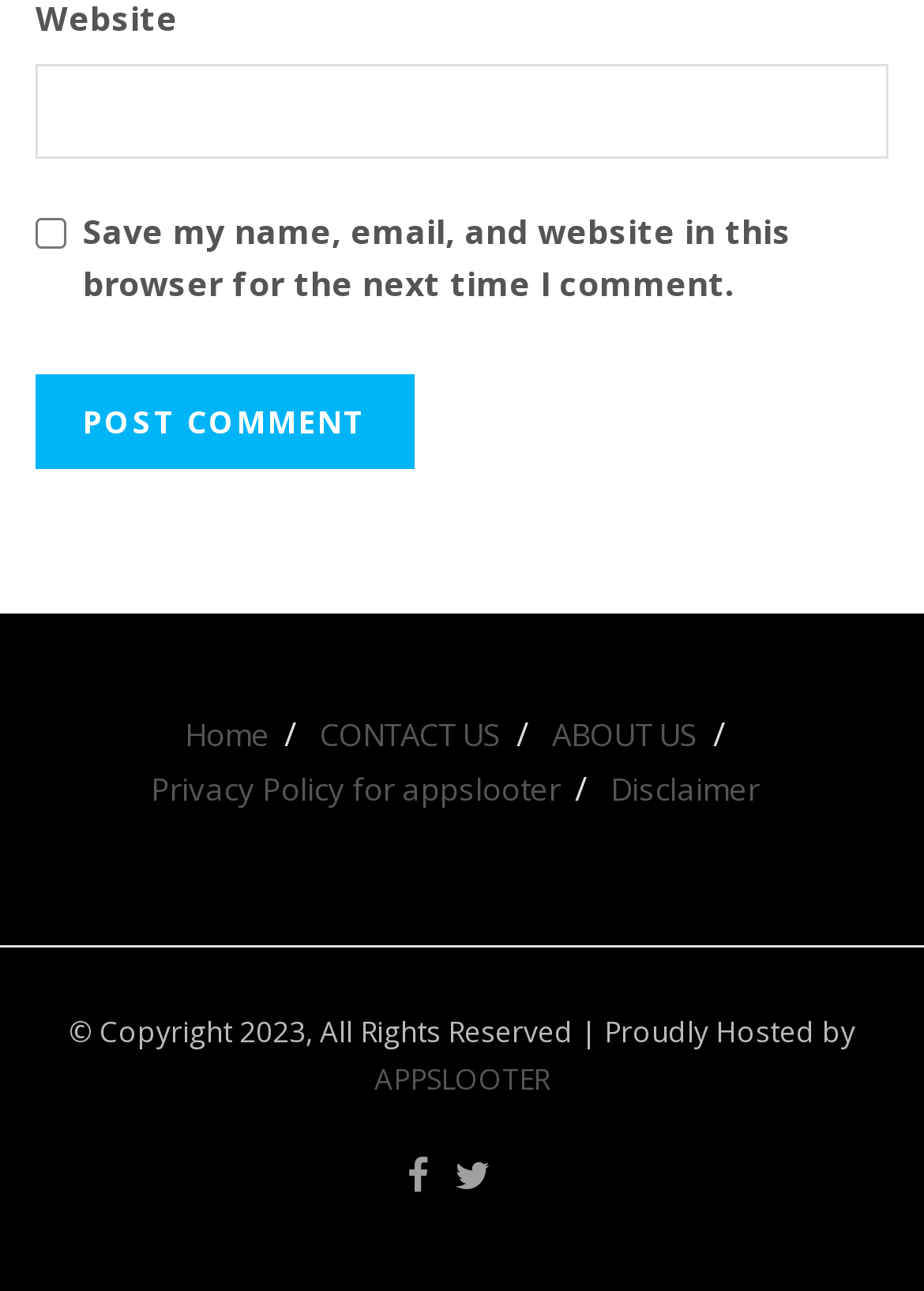Give a concise answer using one word or a phrase to the following question:
How many social media links are there?

2